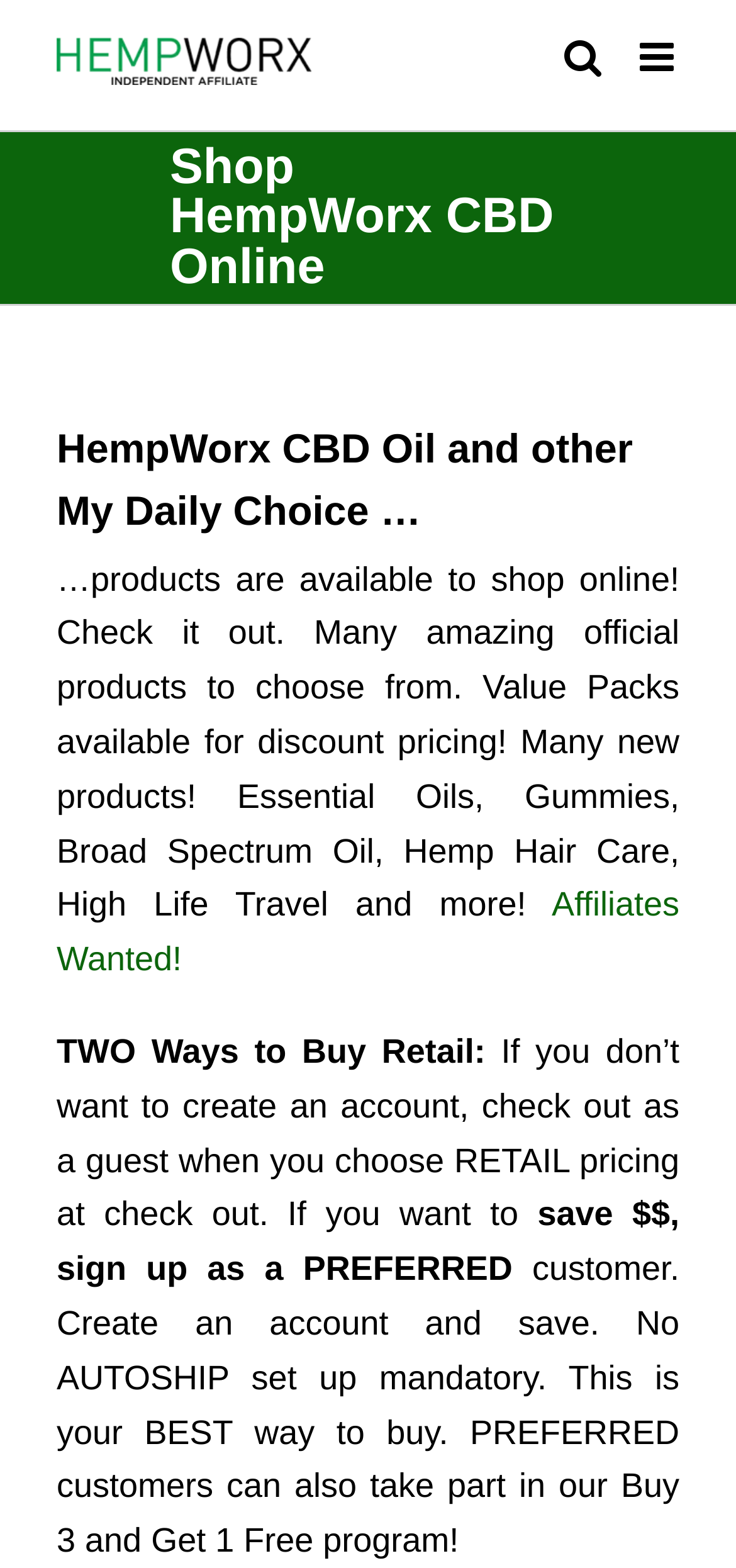Respond to the question below with a single word or phrase: How many ways are there to buy products?

Two